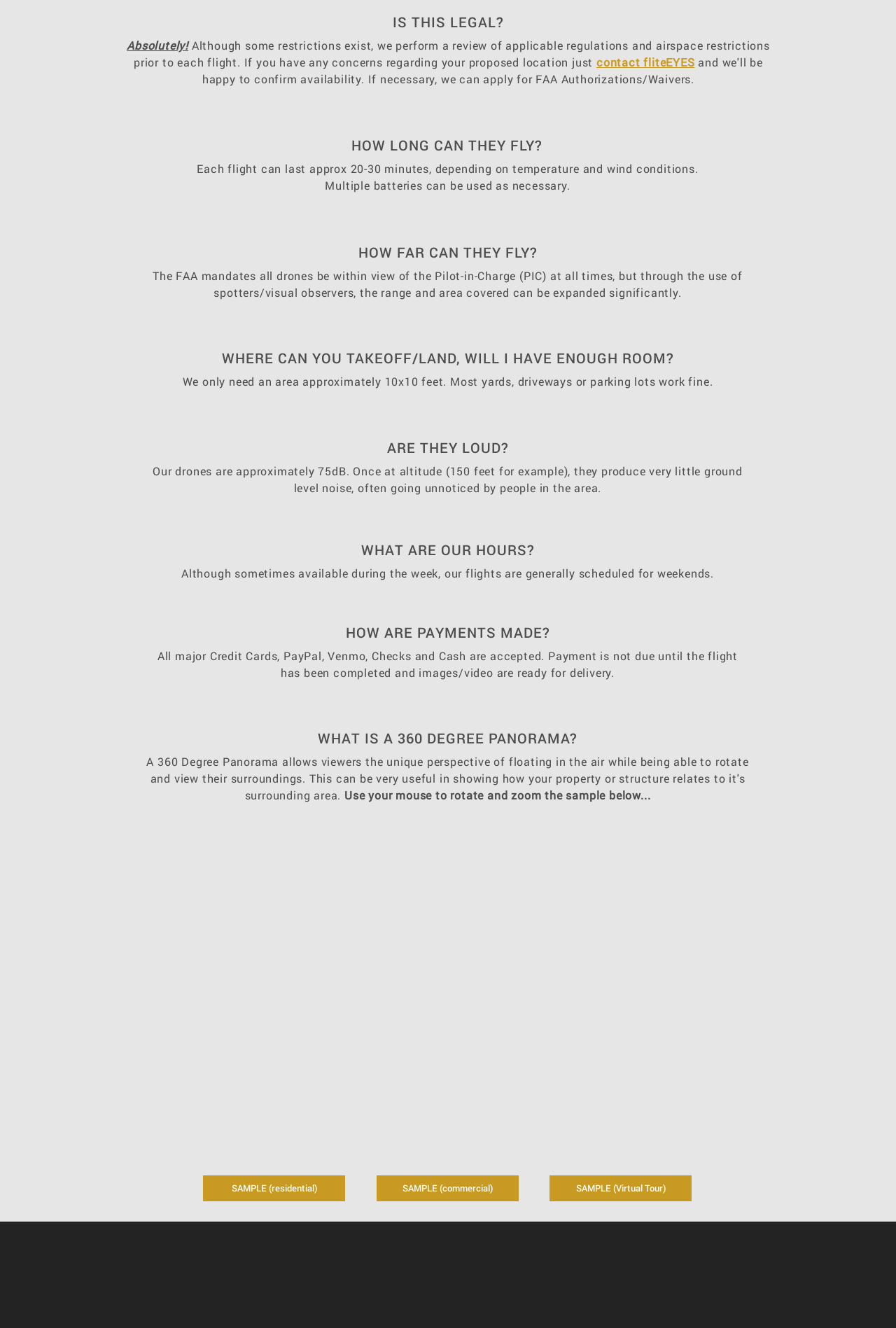Identify the bounding box coordinates for the element you need to click to achieve the following task: "View 'HOW LONG CAN THEY FLY?'". The coordinates must be four float values ranging from 0 to 1, formatted as [left, top, right, bottom].

[0.392, 0.102, 0.605, 0.116]